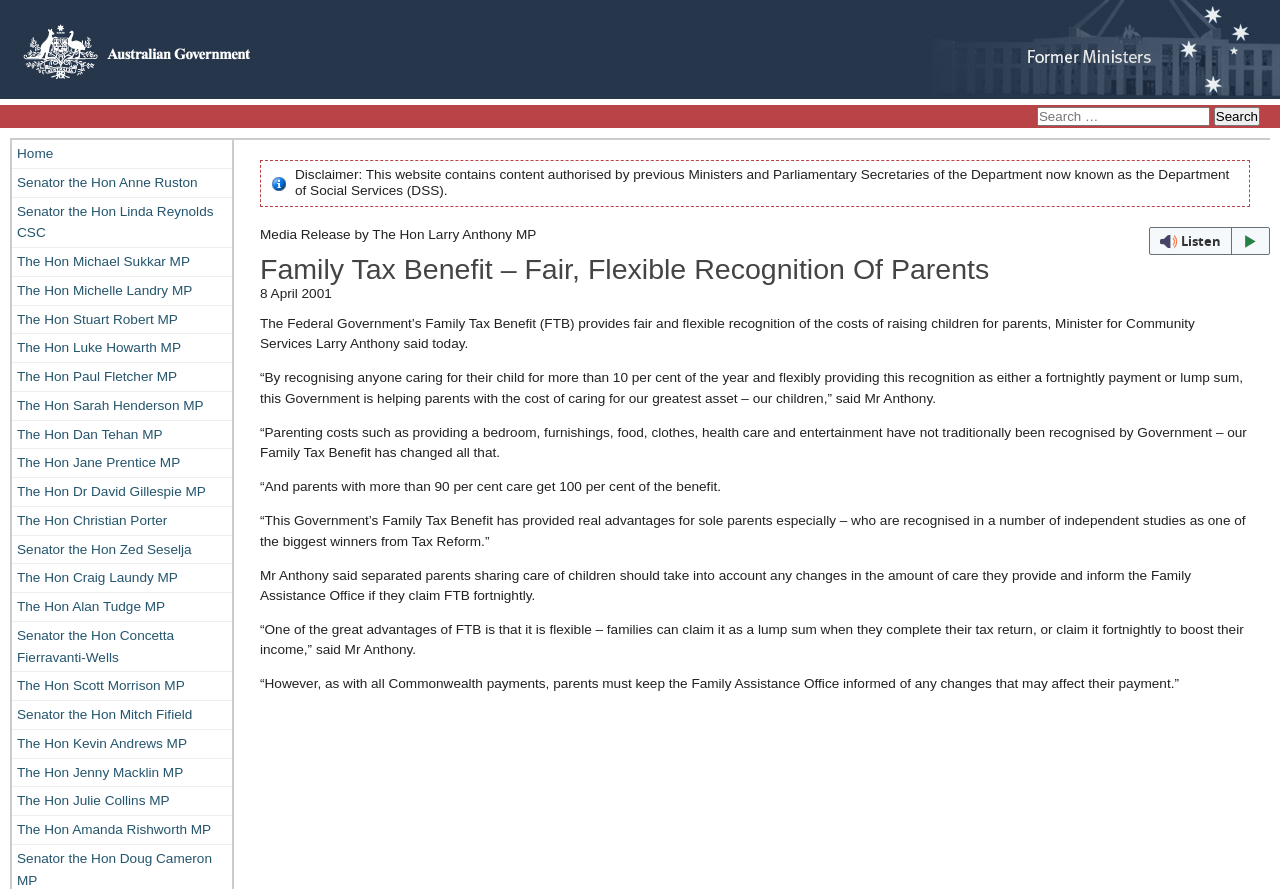Please identify the coordinates of the bounding box that should be clicked to fulfill this instruction: "Search for something".

[0.016, 0.12, 0.984, 0.142]